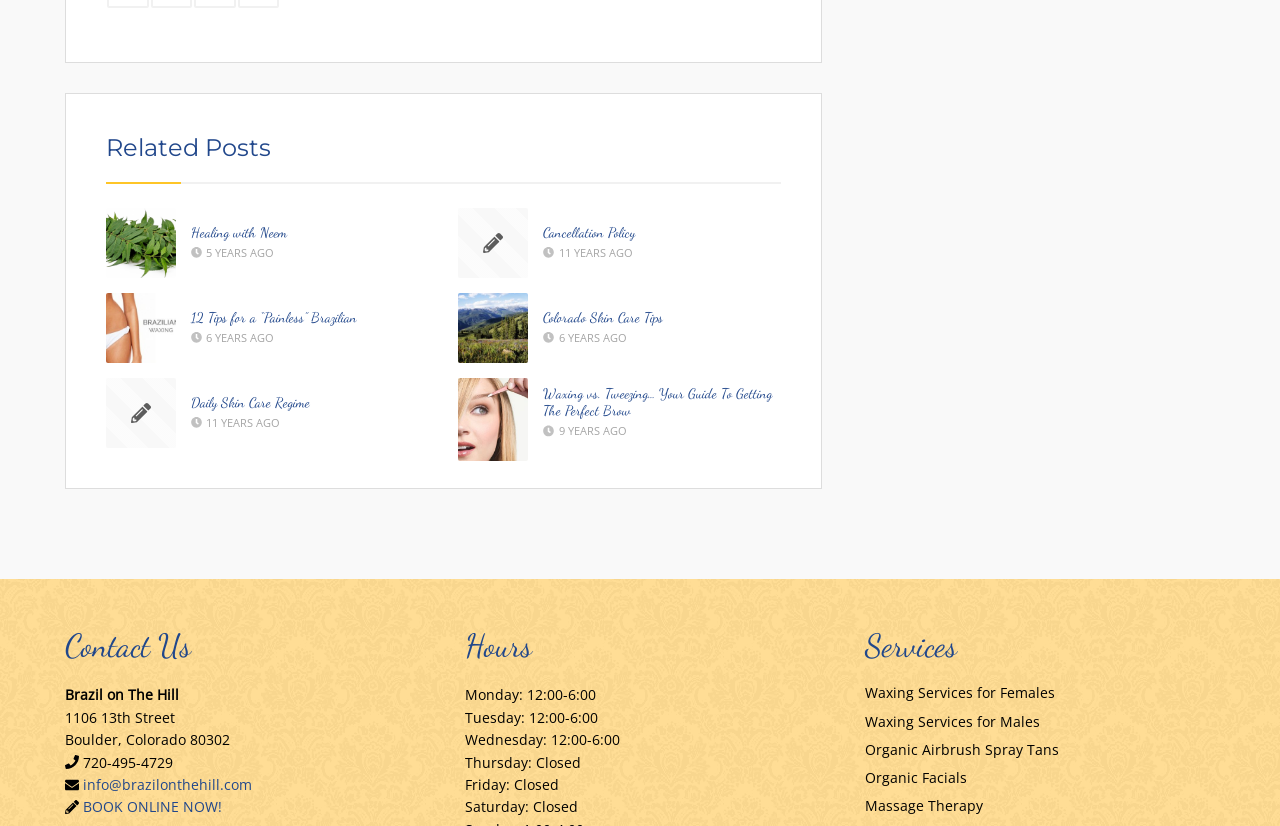Can you identify the bounding box coordinates of the clickable region needed to carry out this instruction: 'View 'Cancellation Policy''? The coordinates should be four float numbers within the range of 0 to 1, stated as [left, top, right, bottom].

[0.424, 0.272, 0.496, 0.293]